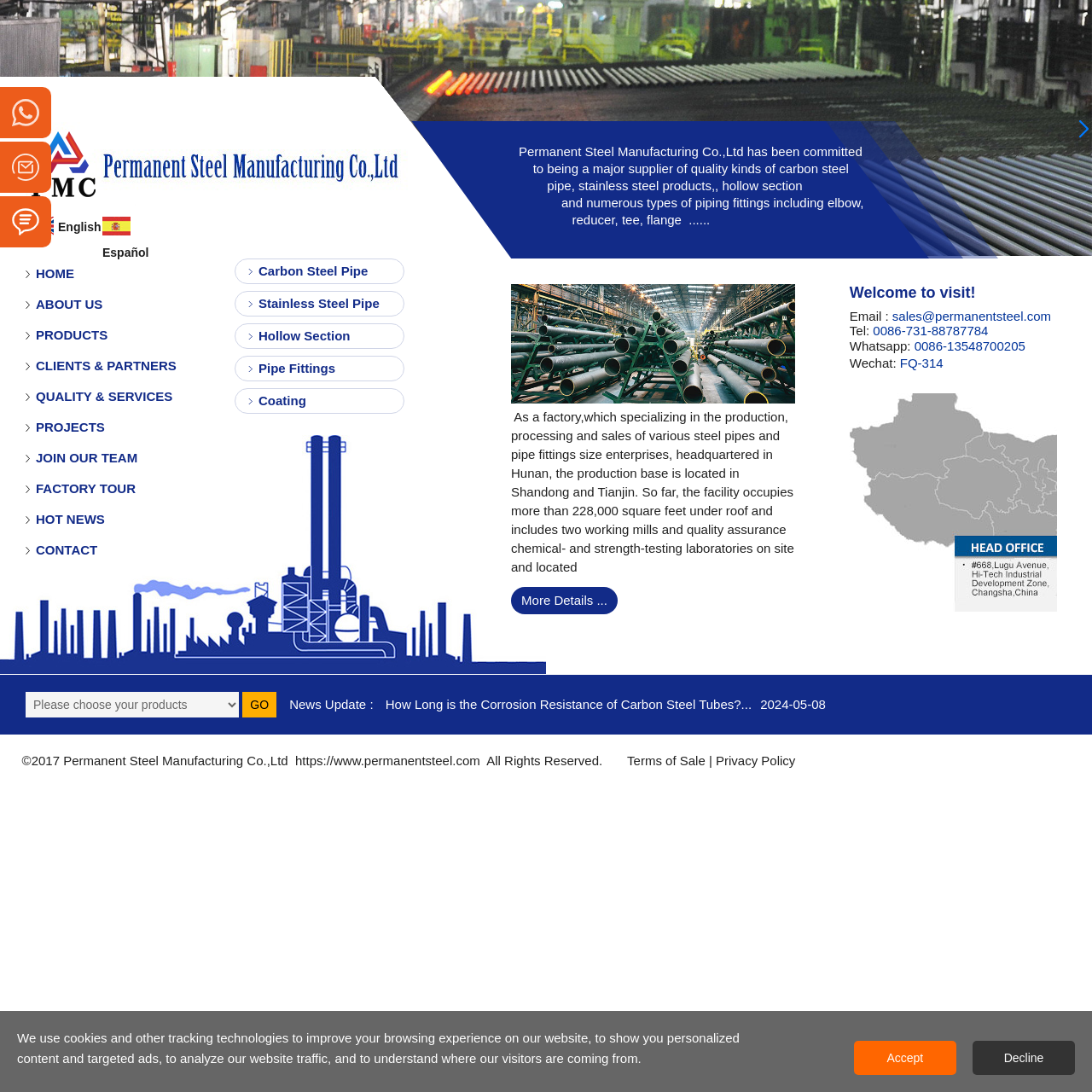Please identify the bounding box coordinates of the region to click in order to complete the given instruction: "Contact the company via email". The coordinates should be four float numbers between 0 and 1, i.e., [left, top, right, bottom].

[0.817, 0.283, 0.962, 0.296]